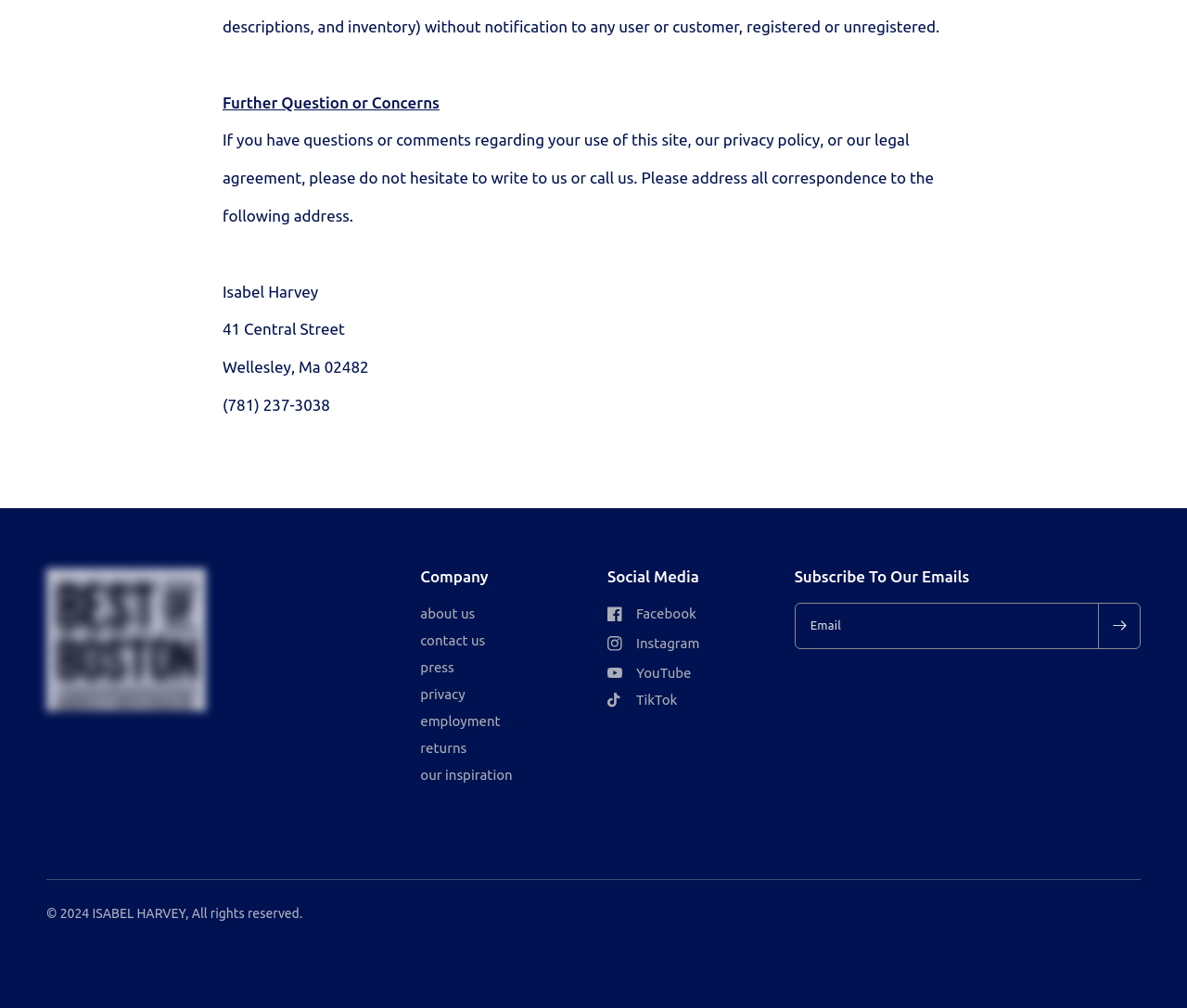Please pinpoint the bounding box coordinates for the region I should click to adhere to this instruction: "Visit the 'About Us' page".

[0.354, 0.601, 0.4, 0.616]